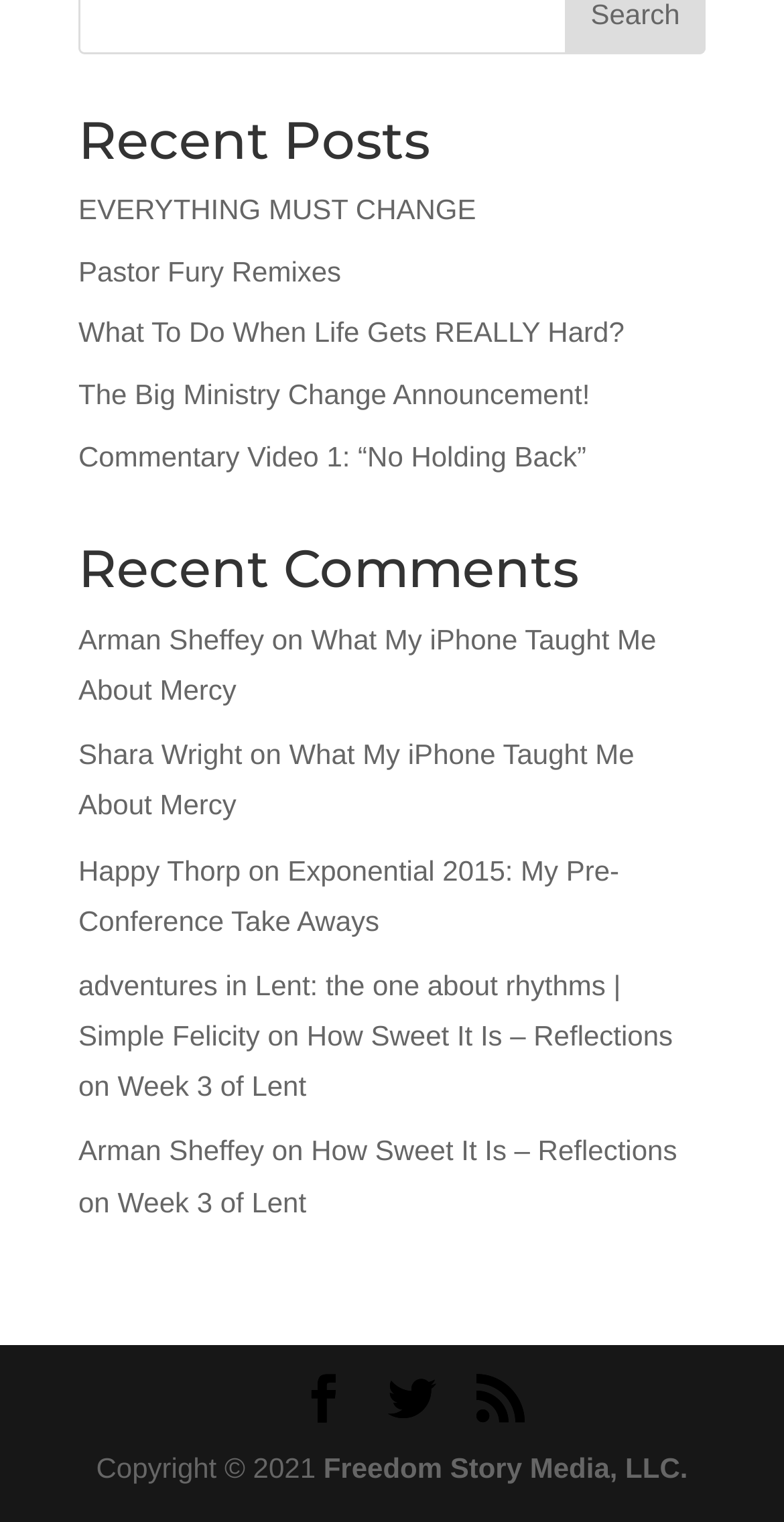Use a single word or phrase to answer the question: 
What is the title of the first recent post?

EVERYTHING MUST CHANGE